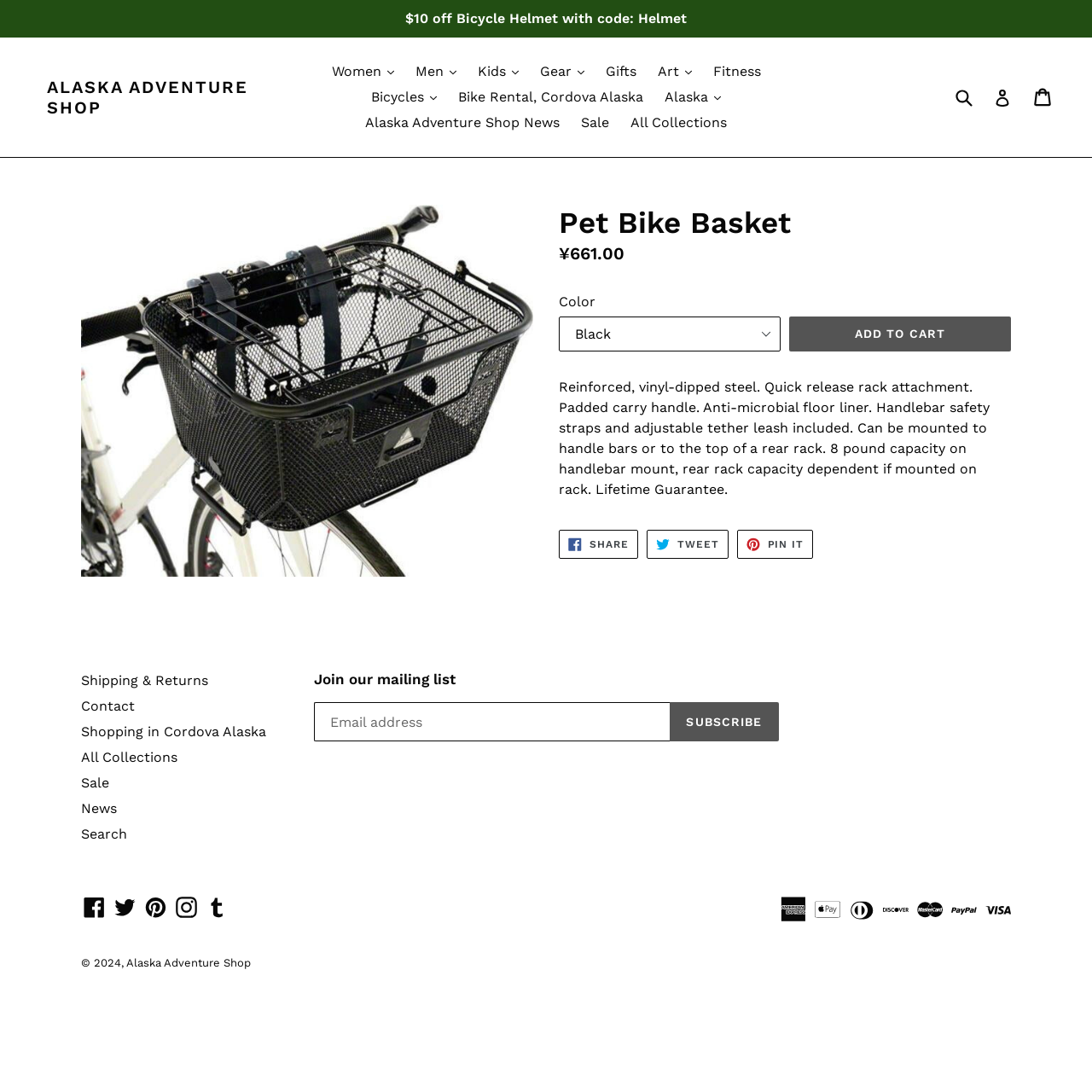What is the main heading displayed on the webpage? Please provide the text.

Pet Bike Basket